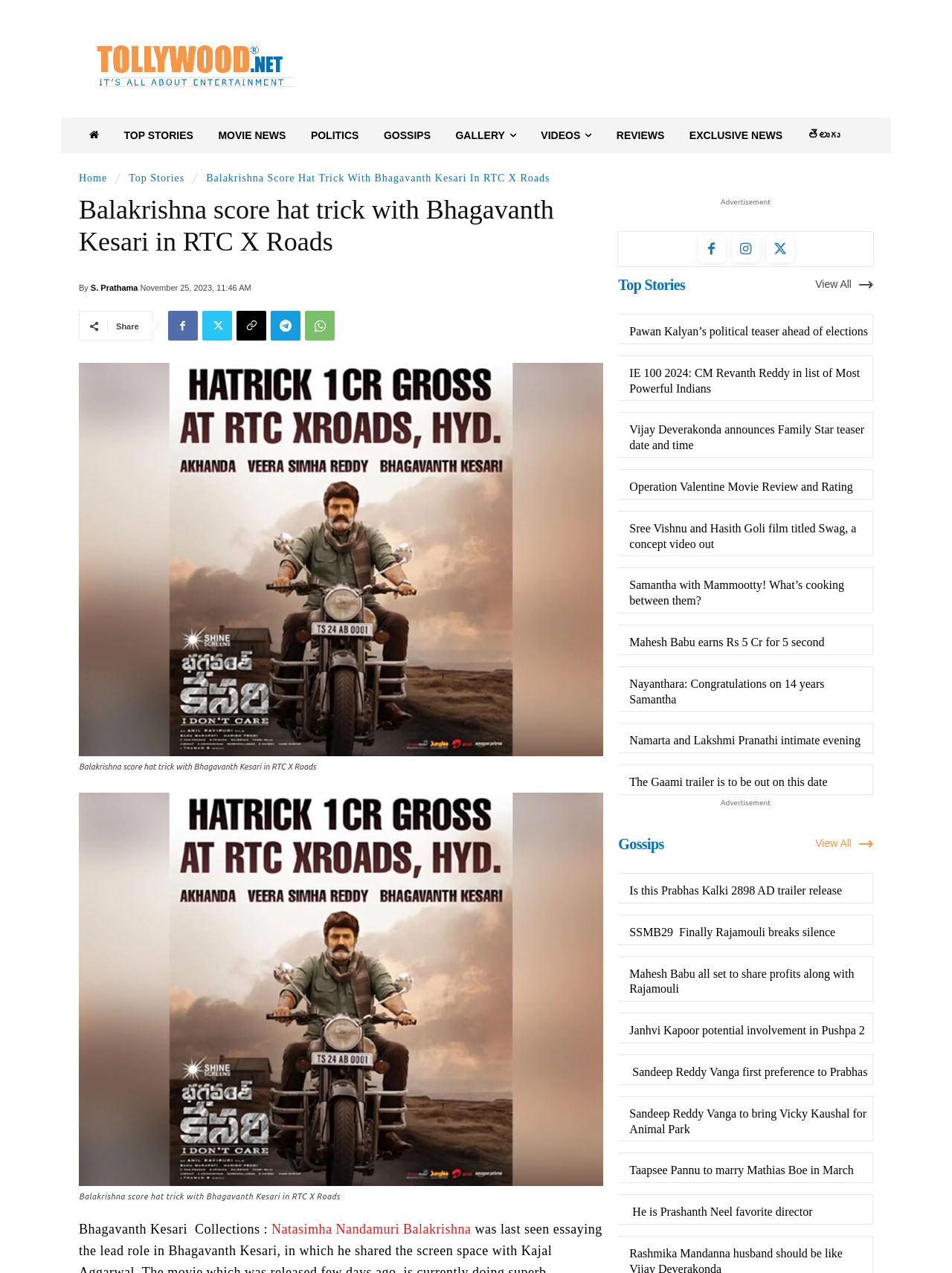Identify the coordinates of the bounding box for the element that must be clicked to accomplish the instruction: "Read Bhagavanth Kesari Collections".

[0.083, 0.96, 0.285, 0.972]